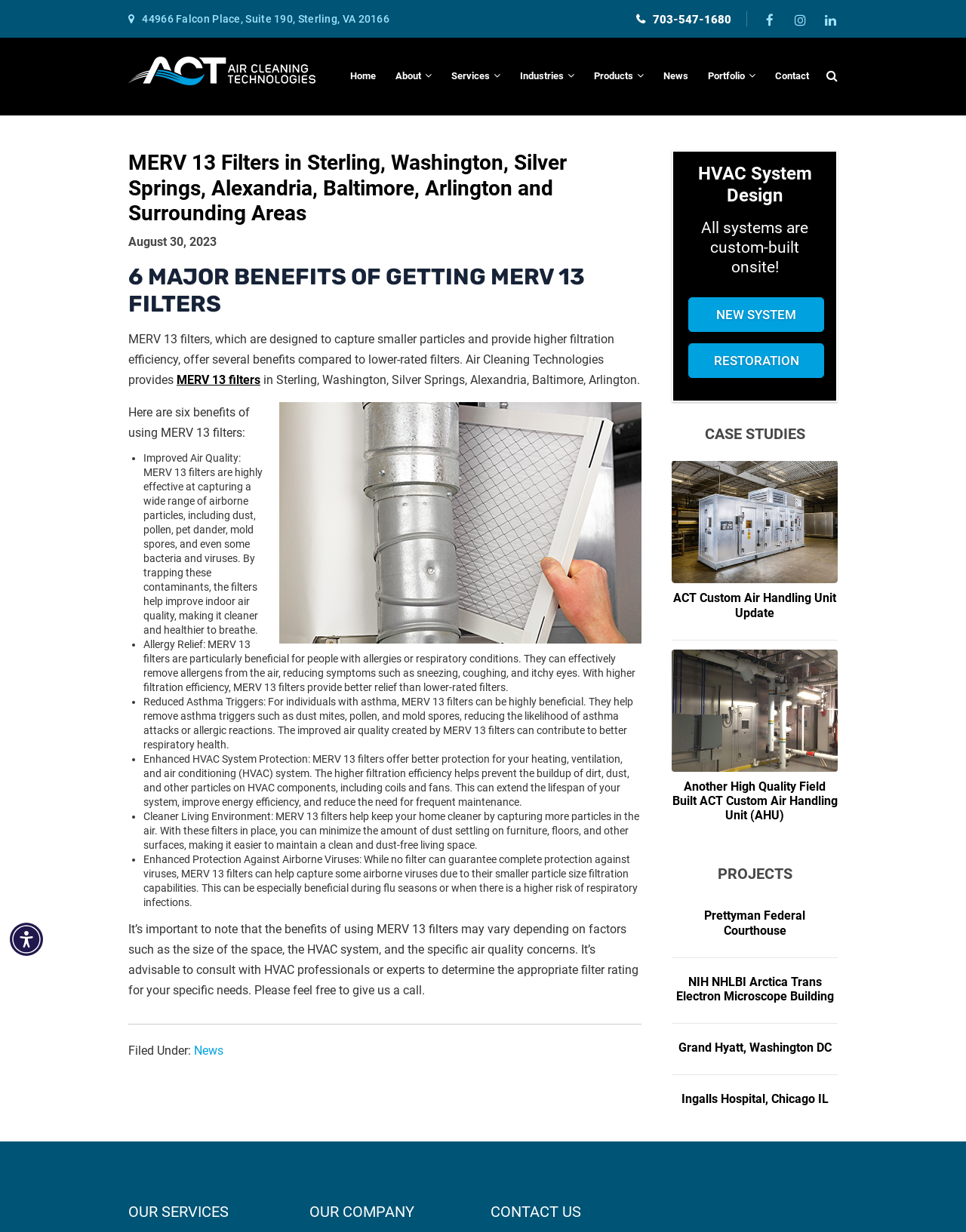Answer briefly with one word or phrase:
What is the phone number to call for HVAC professionals?

703-547-1680